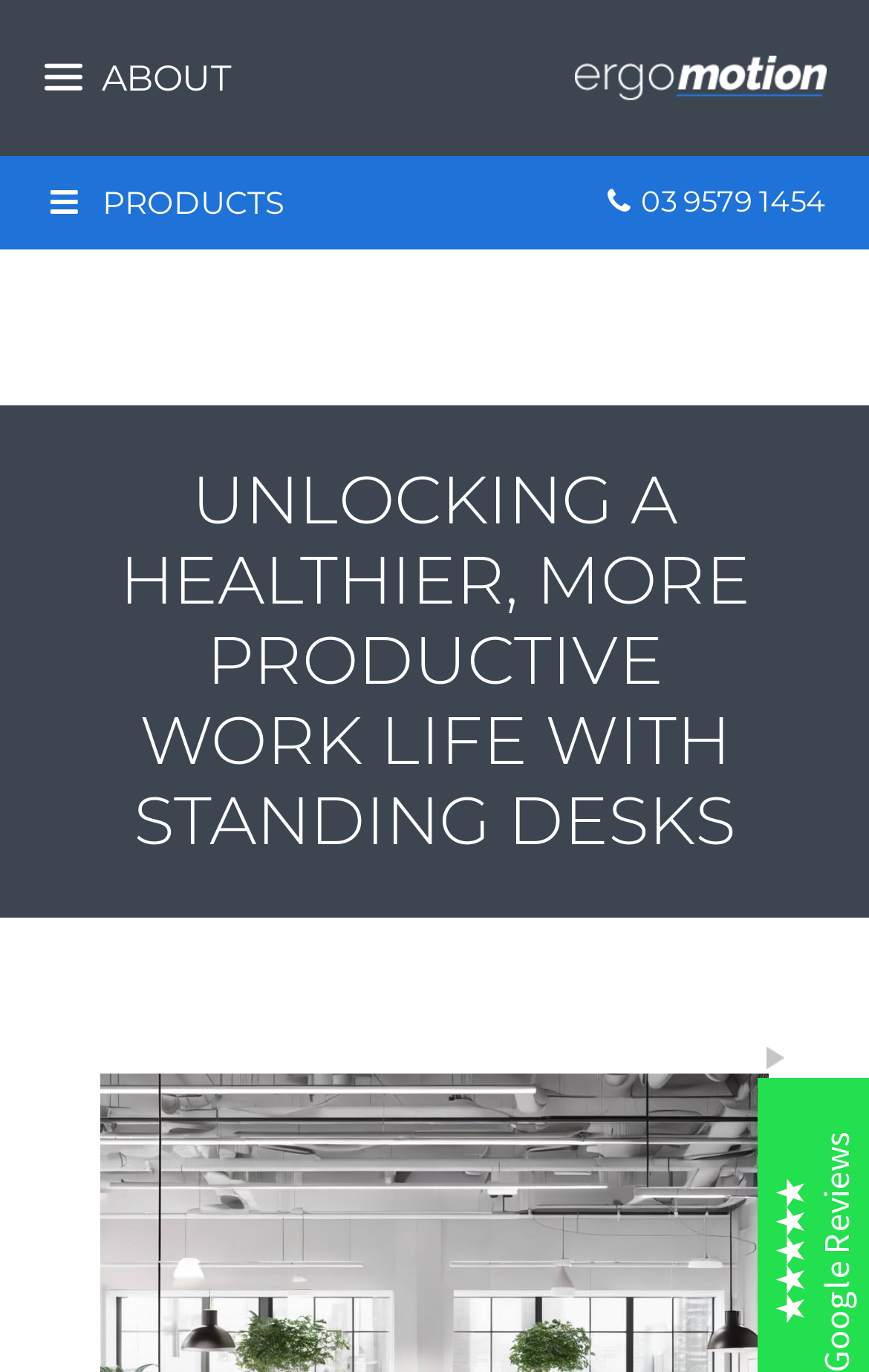Is there a section for products?
Please answer the question with a single word or phrase, referencing the image.

Yes